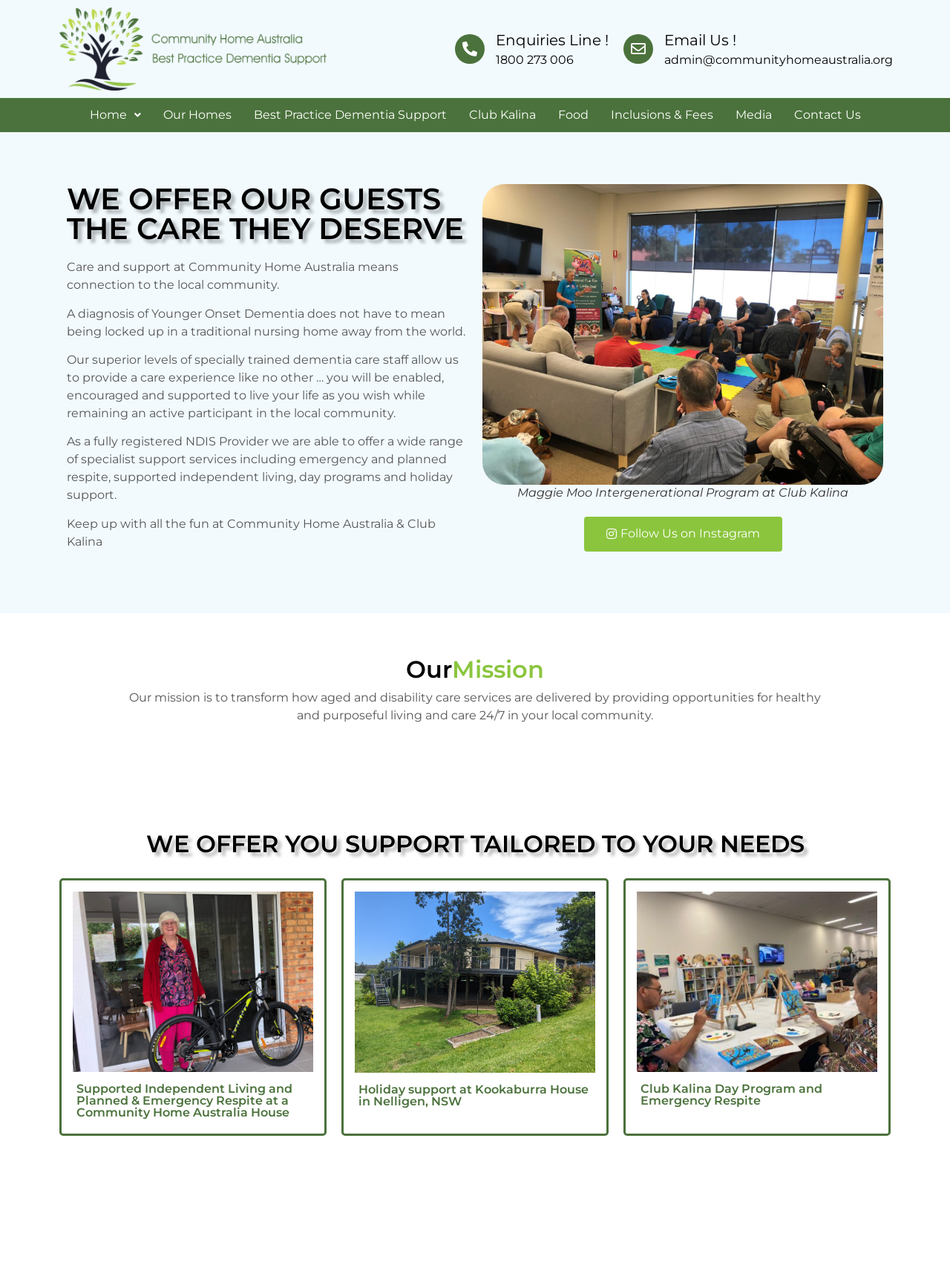What type of care does Community Home Australia provide?
From the screenshot, provide a brief answer in one word or phrase.

Dementia care